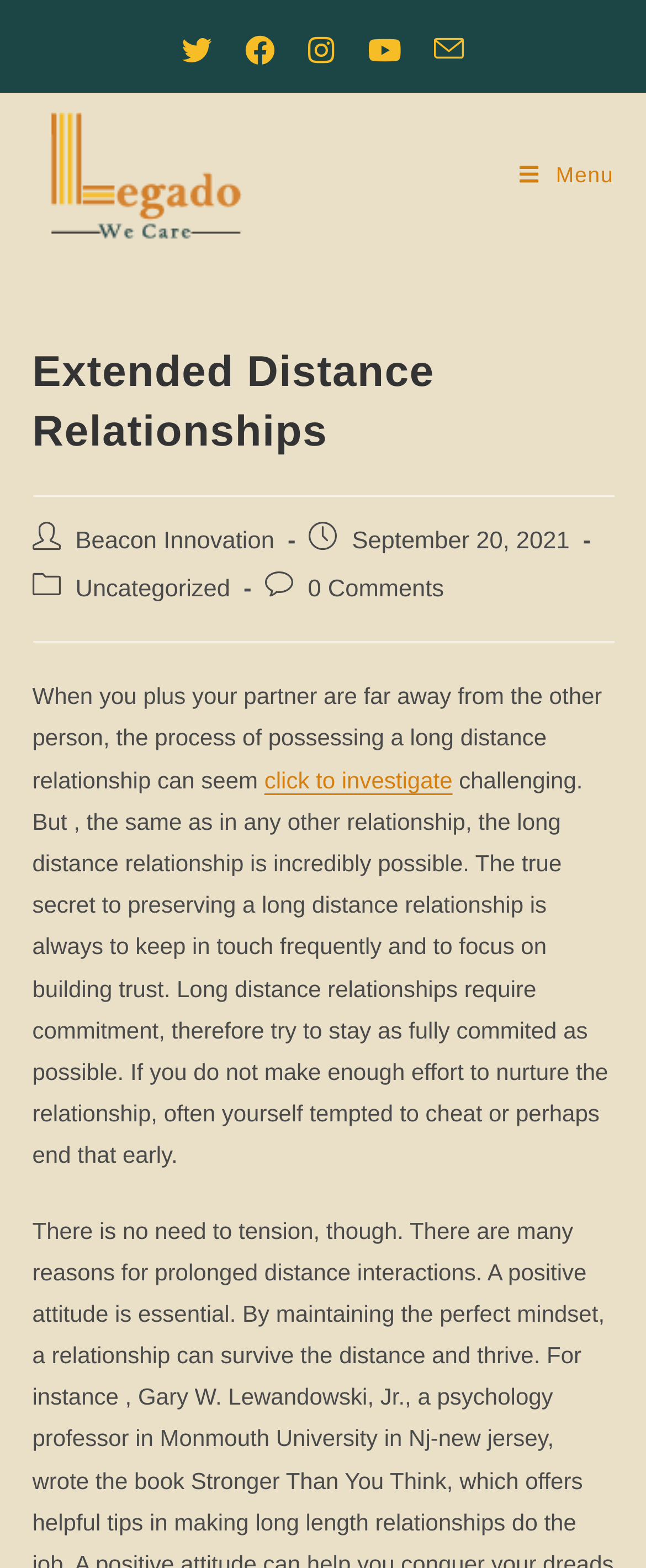Please identify the coordinates of the bounding box that should be clicked to fulfill this instruction: "Visit Legado Engineering website".

[0.05, 0.102, 0.394, 0.119]